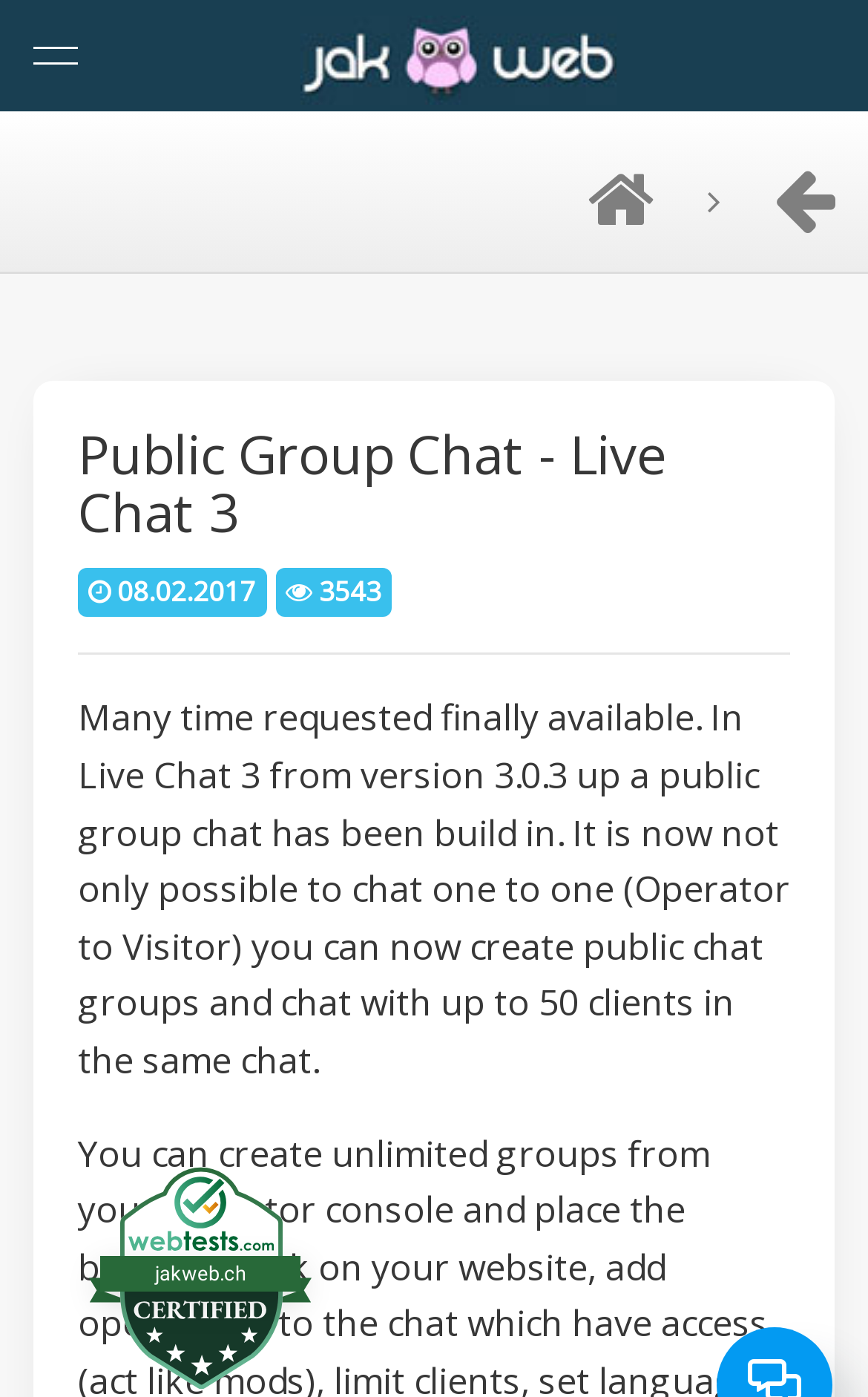Please identify the bounding box coordinates of the clickable area that will allow you to execute the instruction: "go to shop".

[0.037, 0.583, 0.963, 0.677]